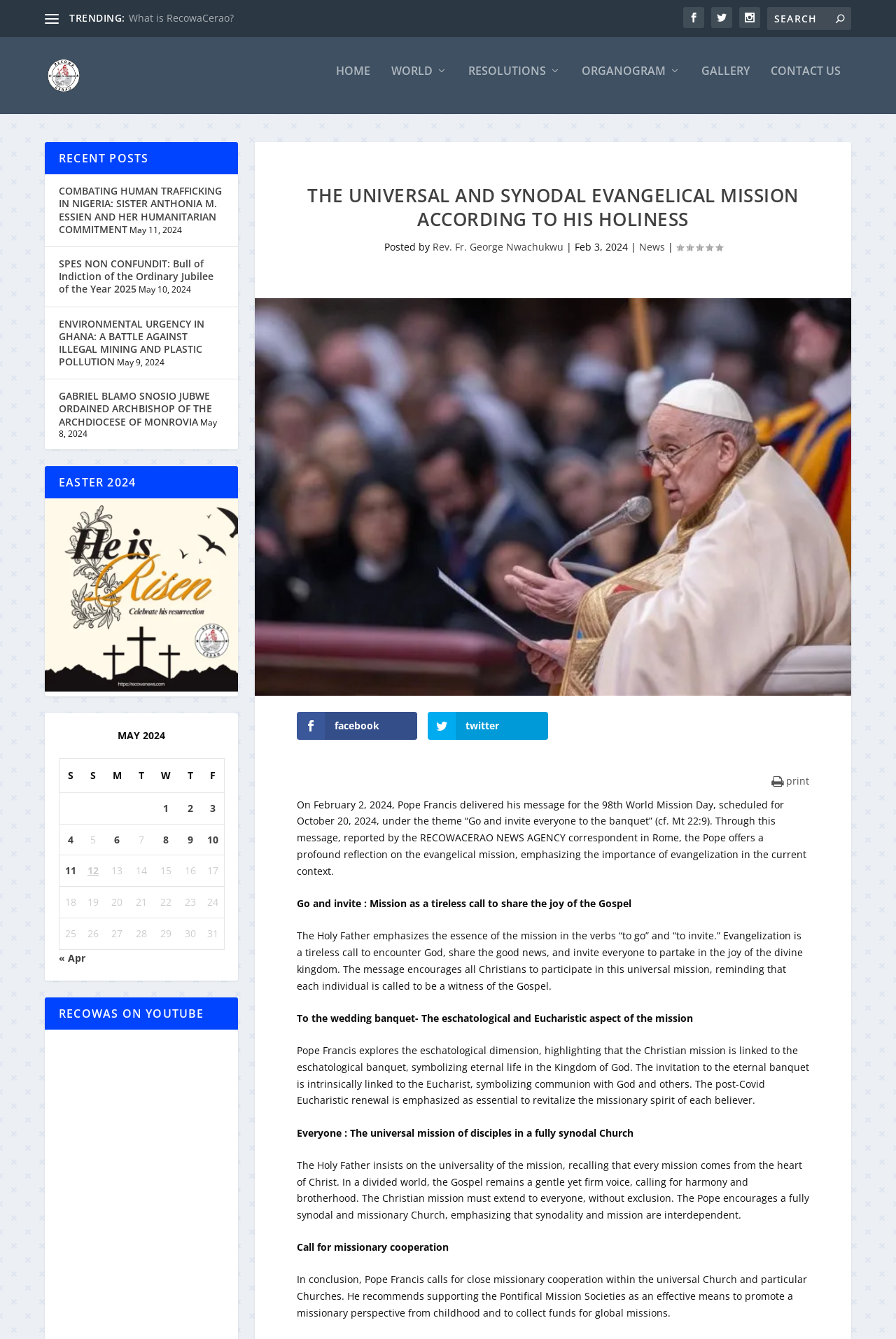Provide the bounding box coordinates of the HTML element described by the text: "parent_node: Email * aria-describedby="email-notes" name="email"".

None